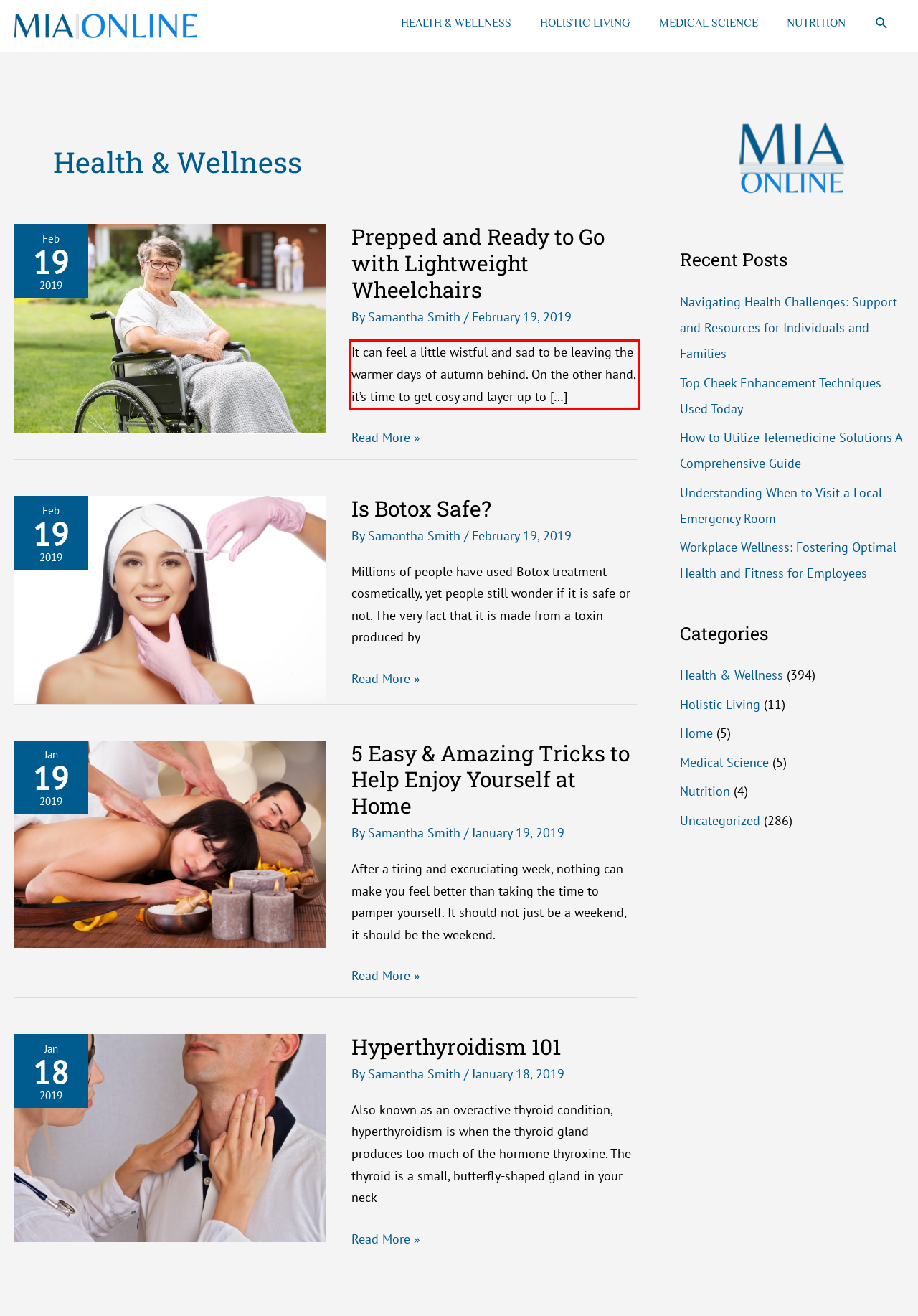With the provided screenshot of a webpage, locate the red bounding box and perform OCR to extract the text content inside it.

It can feel a little wistful and sad to be leaving the warmer days of autumn behind. On the other hand, it’s time to get cosy and layer up to […]